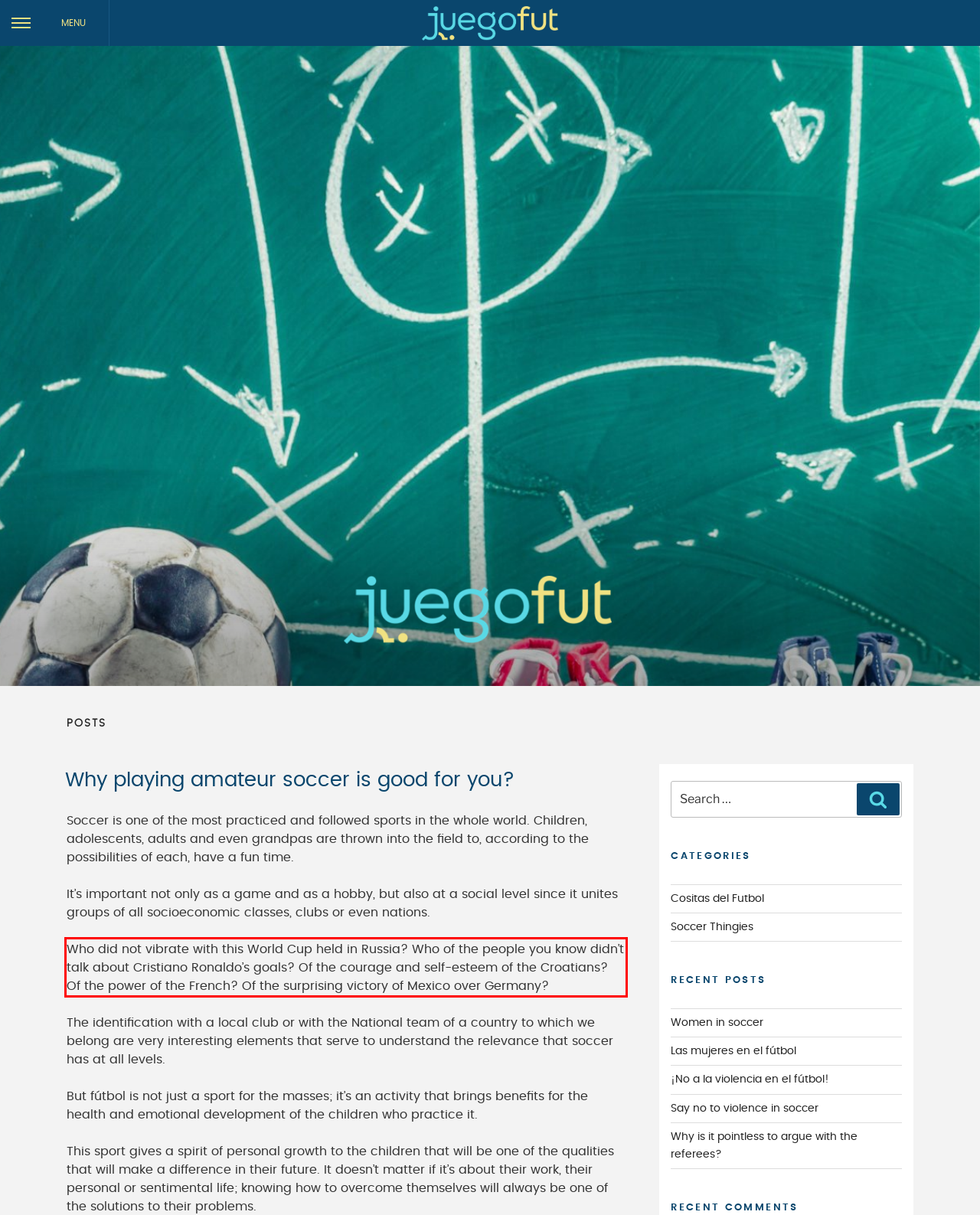You are given a screenshot showing a webpage with a red bounding box. Perform OCR to capture the text within the red bounding box.

Who did not vibrate with this World Cup held in Russia? Who of the people you know didn’t talk about Cristiano Ronaldo’s goals? Of the courage and self-esteem of the Croatians? Of the power of the French? Of the surprising victory of Mexico over Germany?